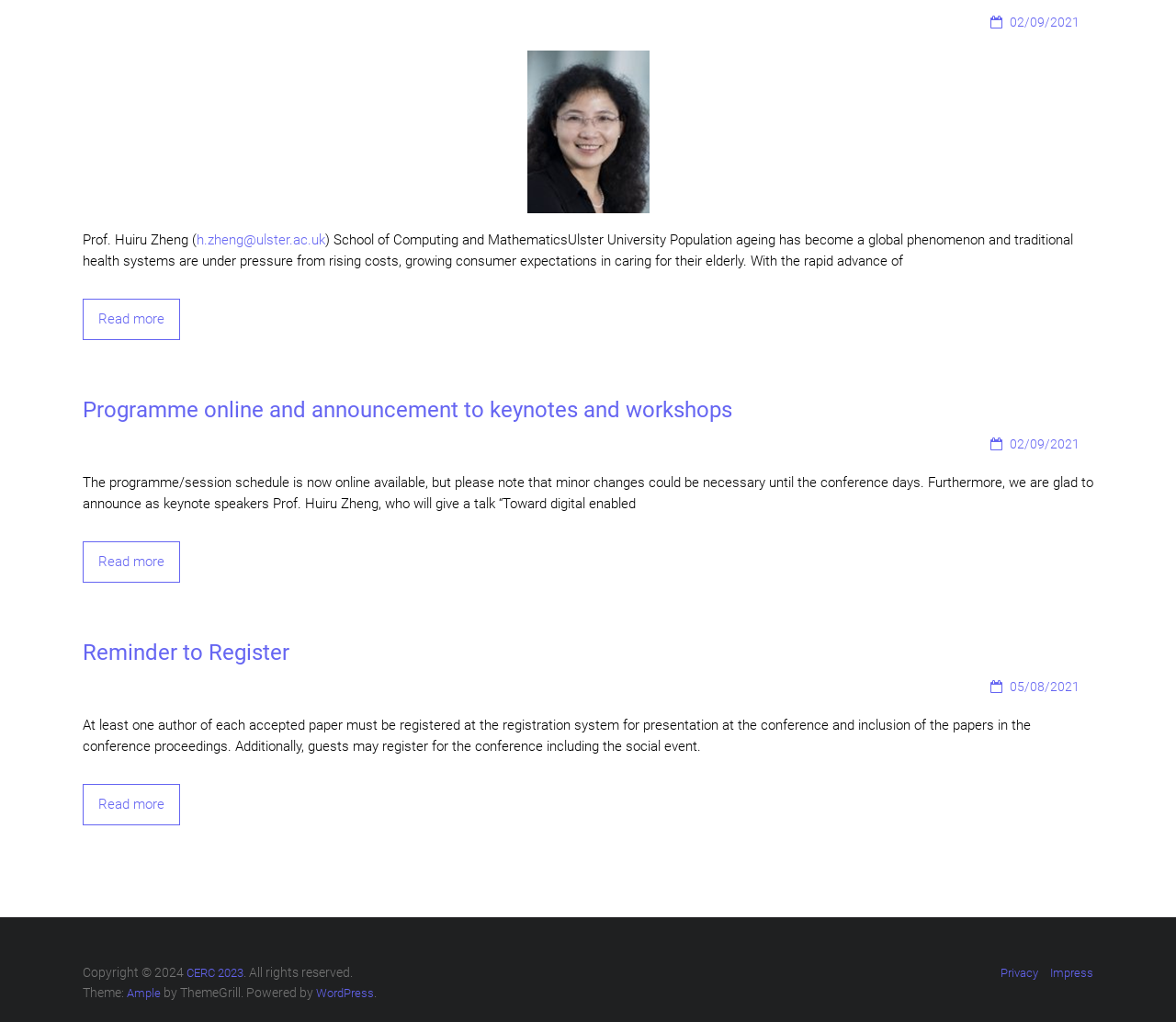Pinpoint the bounding box coordinates of the area that must be clicked to complete this instruction: "Check reminder to register".

[0.07, 0.624, 0.93, 0.663]